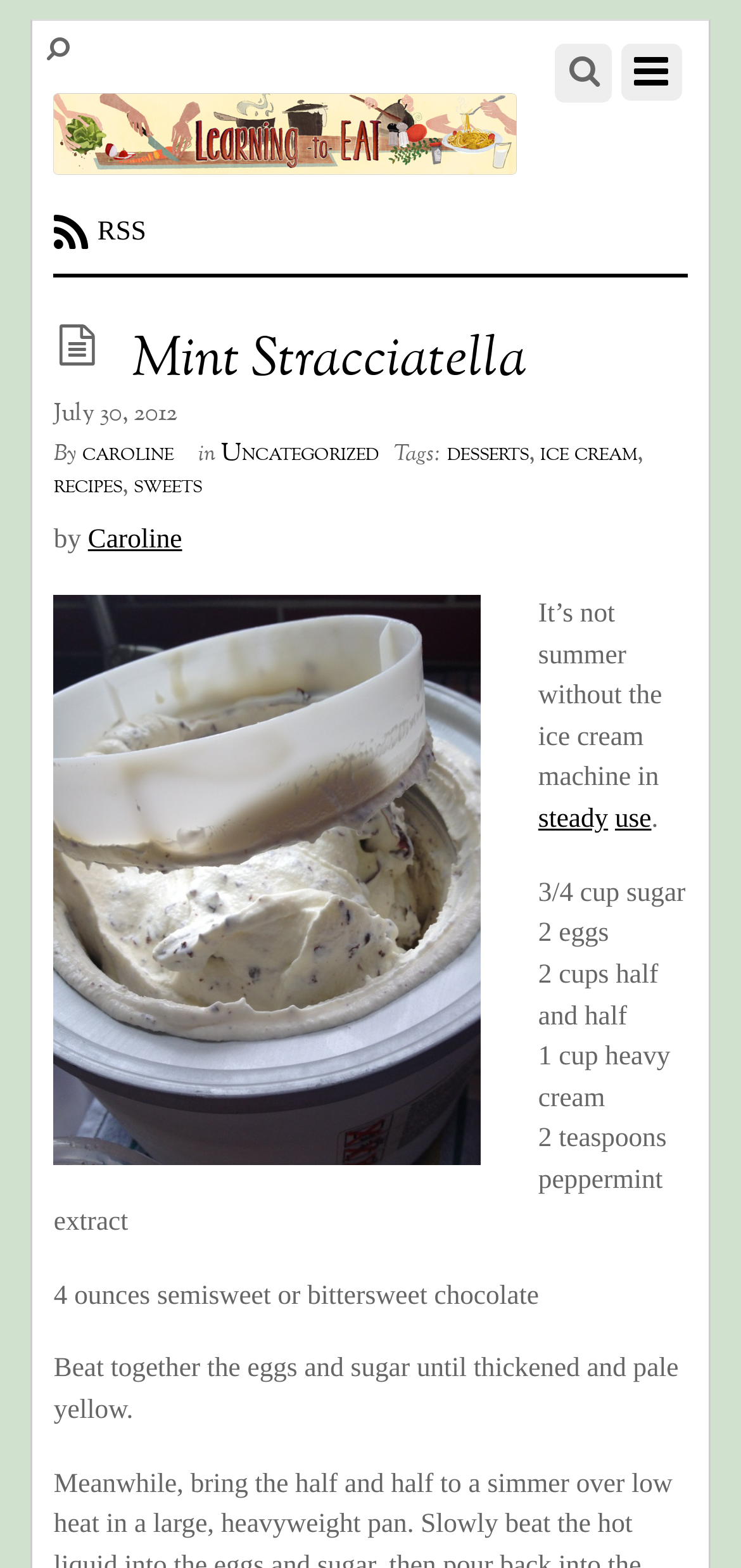Can you find the bounding box coordinates of the area I should click to execute the following instruction: "Search for something"?

[0.748, 0.028, 0.825, 0.065]